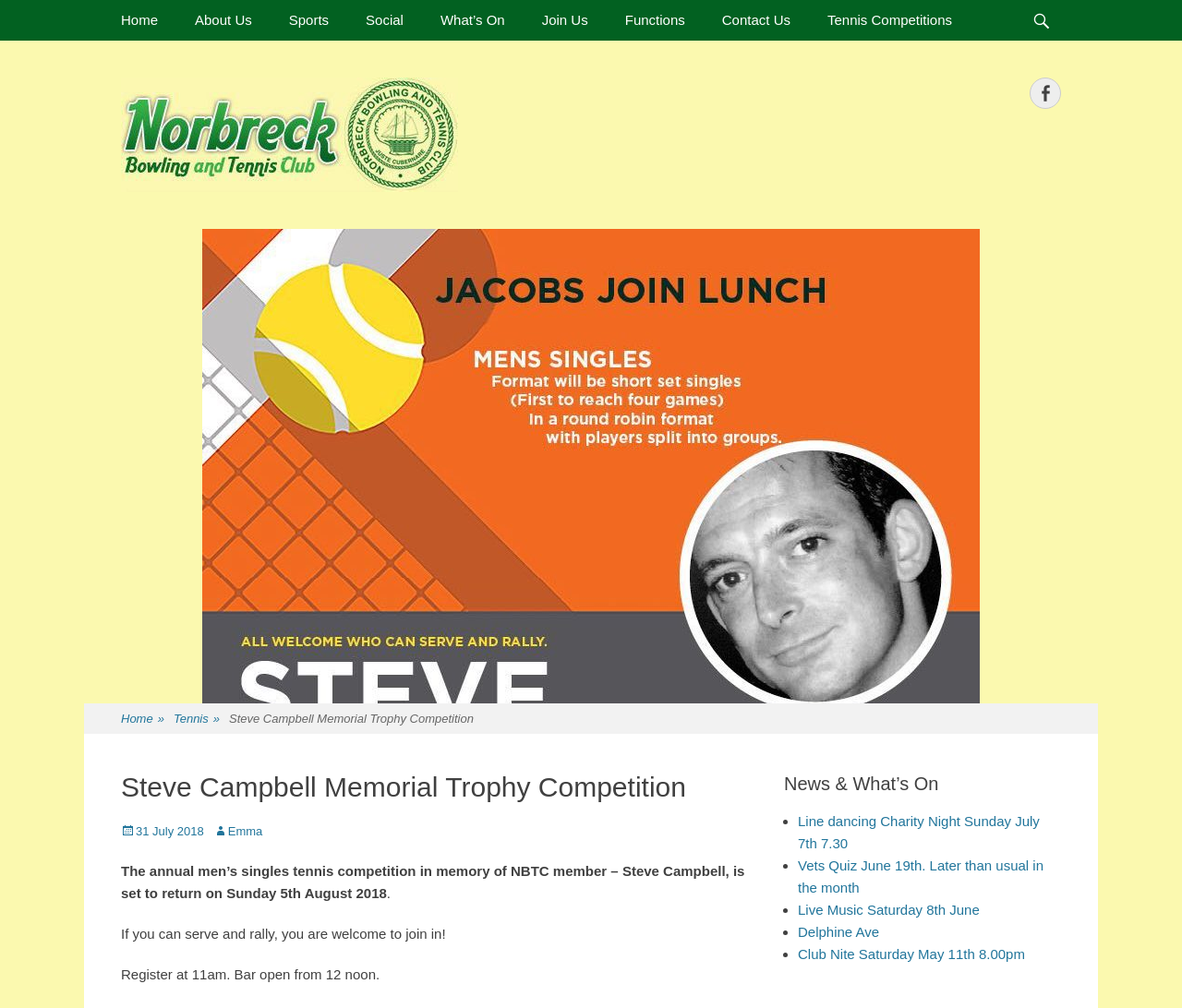Find the bounding box coordinates of the clickable area that will achieve the following instruction: "Click on the 'Tennis Competitions' link".

[0.684, 0.0, 0.821, 0.04]